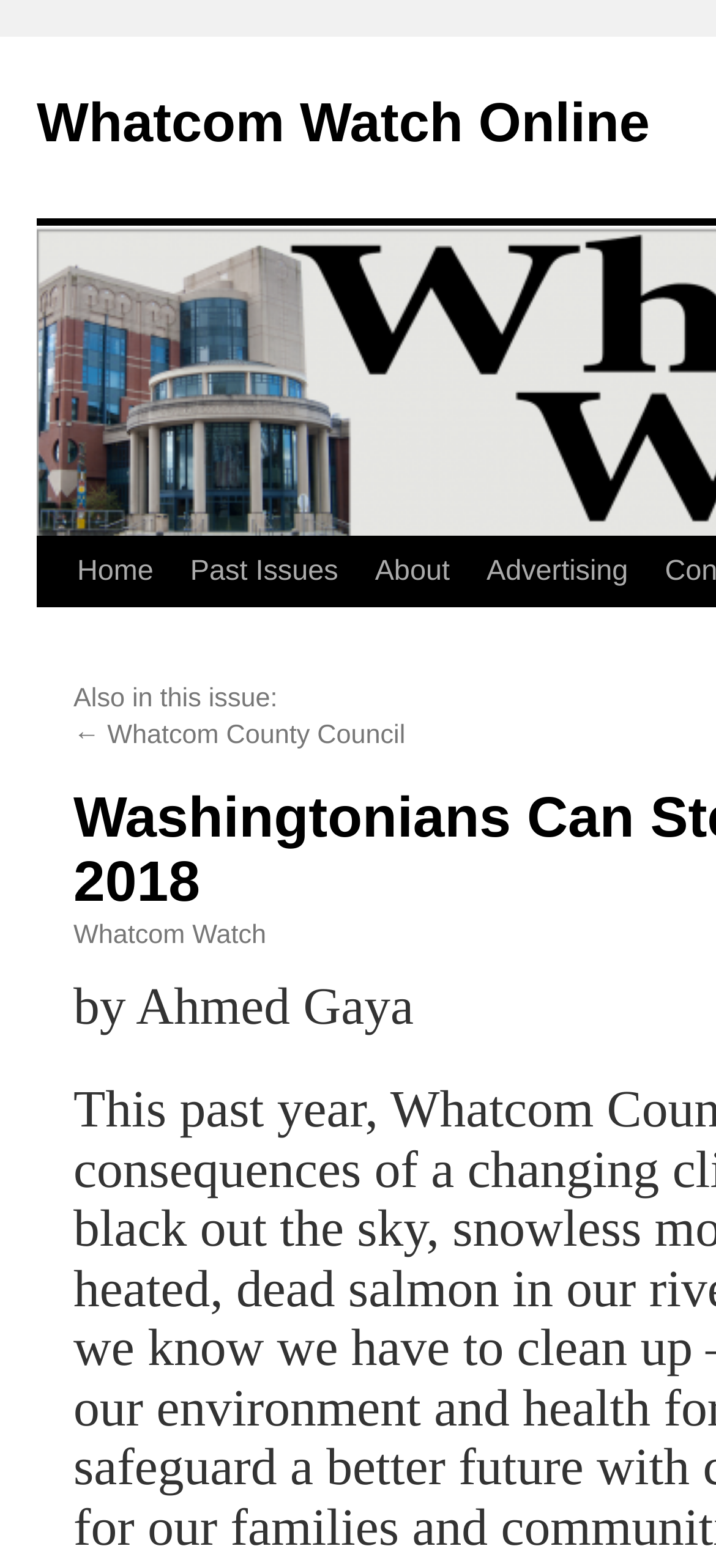How many static text elements are there in the article?
Based on the image, give a one-word or short phrase answer.

4